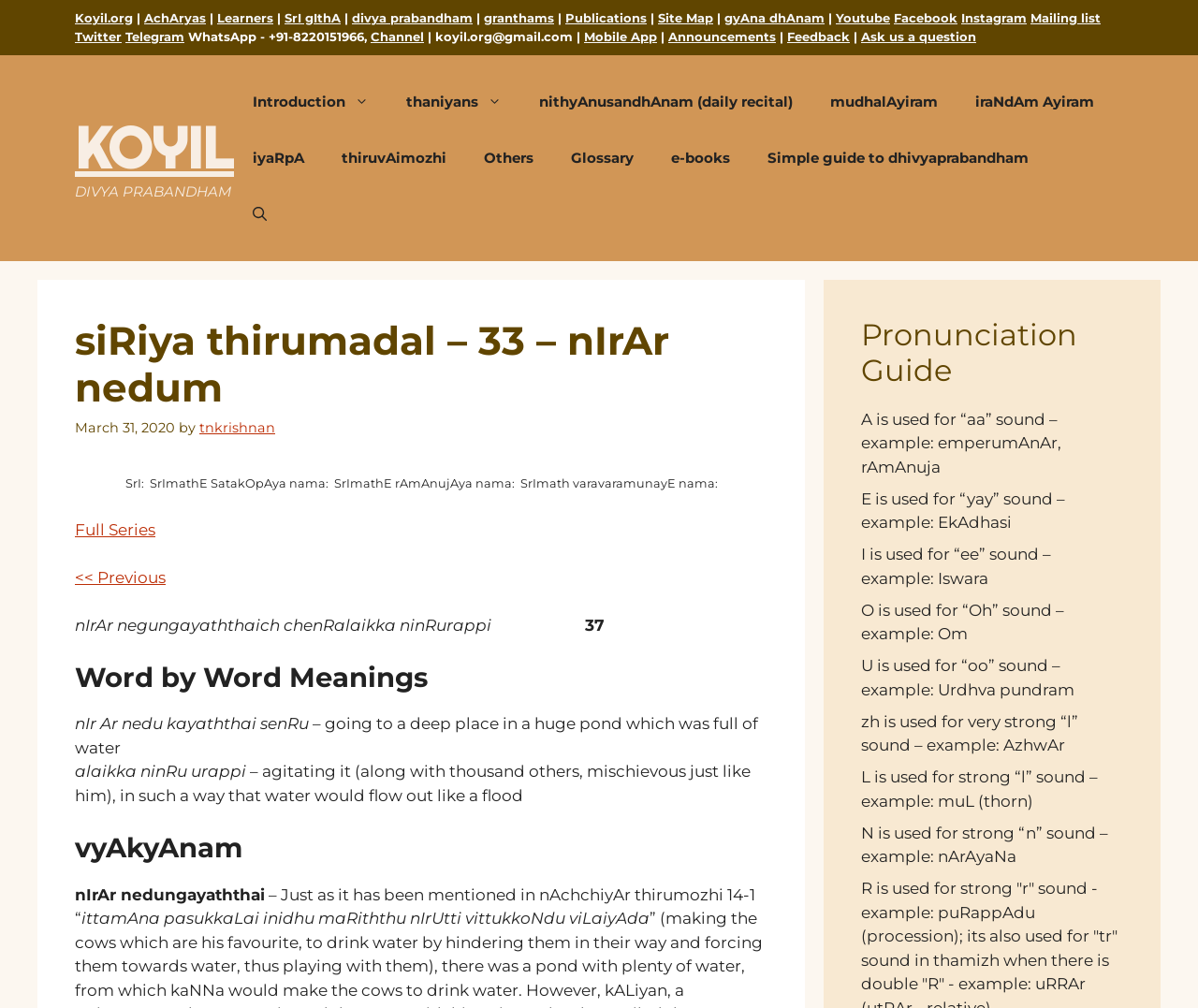Refer to the image and provide an in-depth answer to the question: 
What is the pronunciation guide for the letter 'A'?

The pronunciation guide is located at the bottom of the webpage, and it says that the letter 'A' is used for the “aa” sound, with an example being 'emperumAnAr, rAmAnuja'.